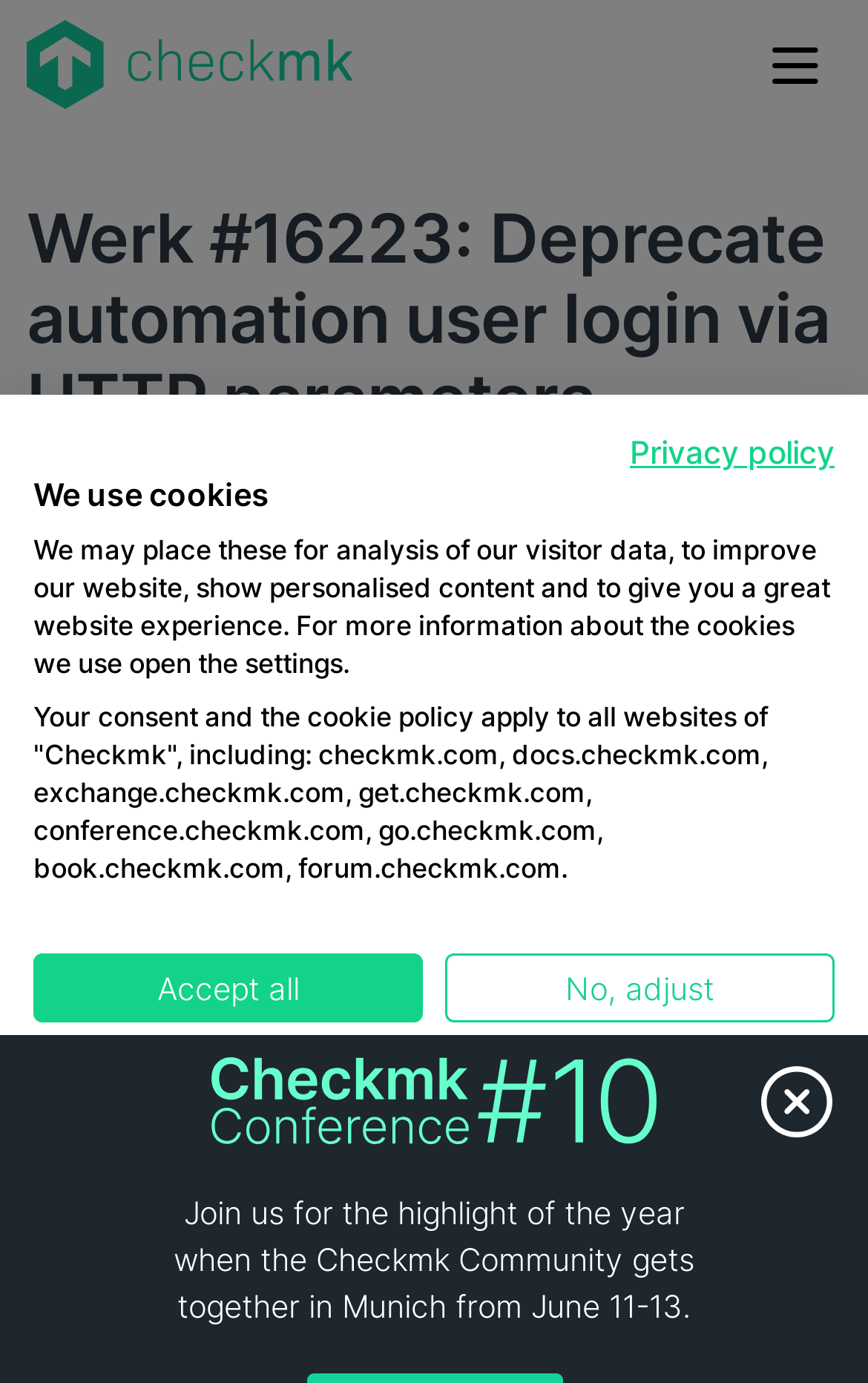Please answer the following question using a single word or phrase: What is the level of the Werk?

Trivial Change